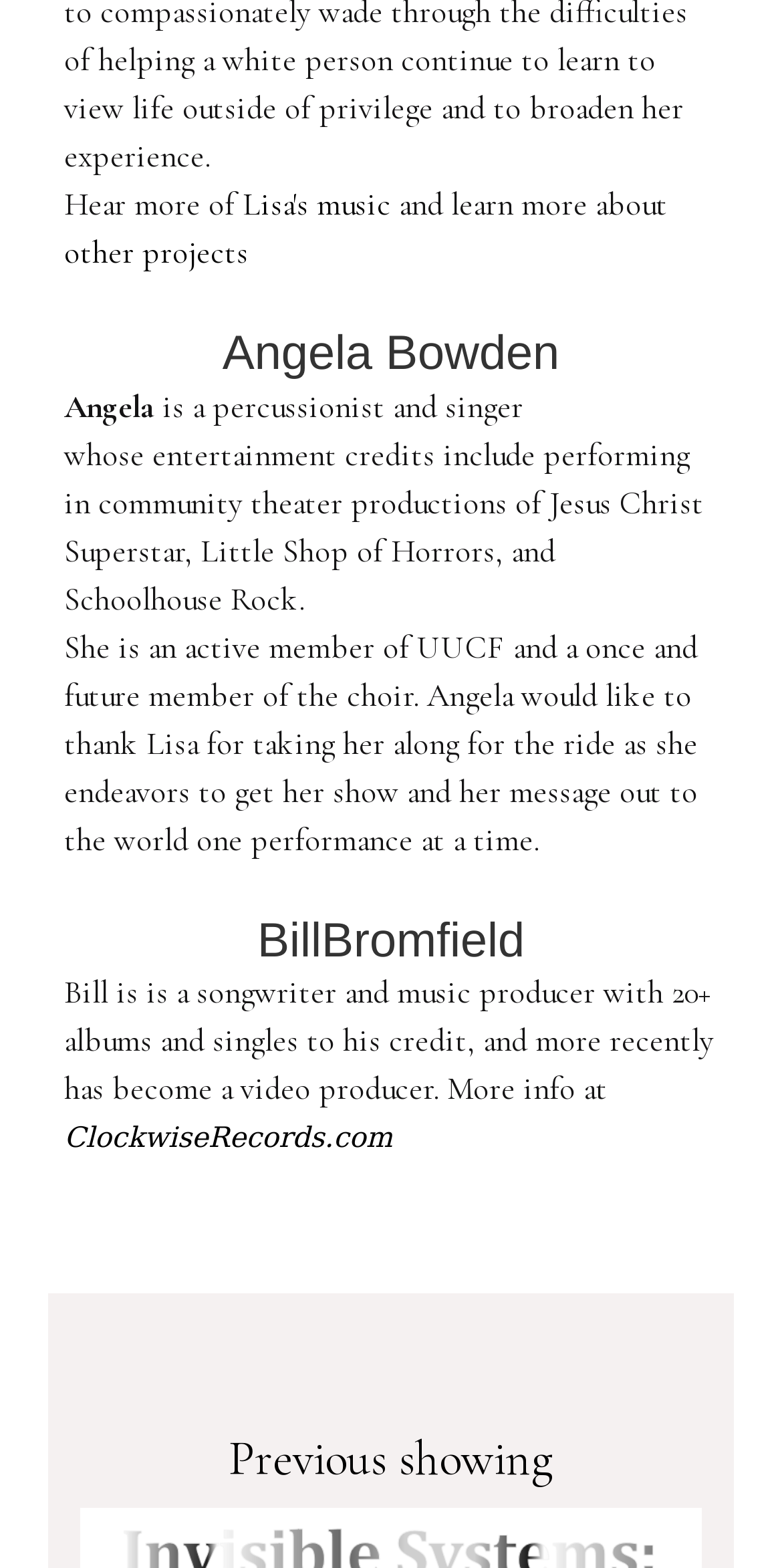Respond to the following question using a concise word or phrase: 
How many albums does Bill have?

20+